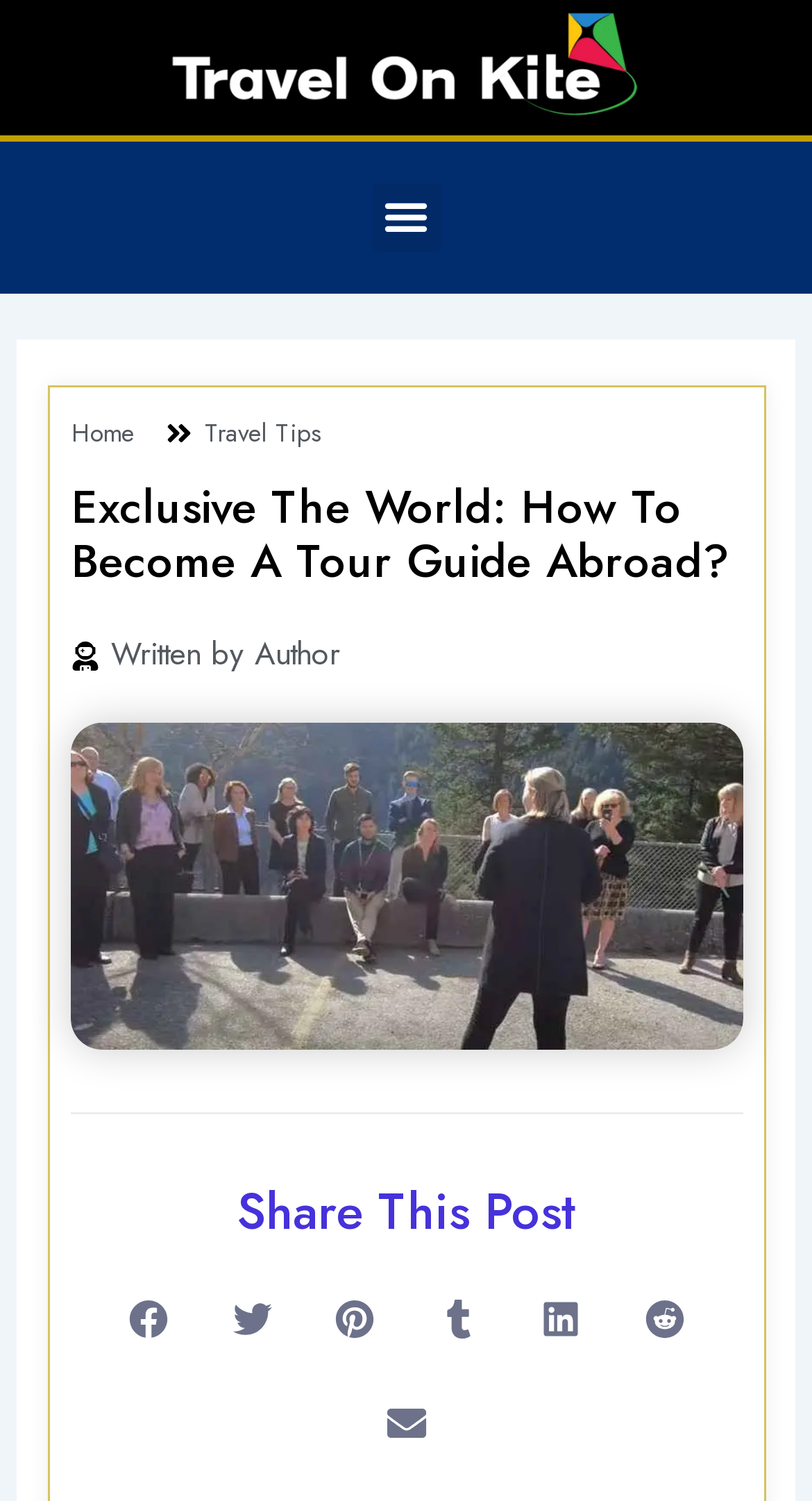What is the purpose of the button 'Menu Toggle'?
Answer the question with a thorough and detailed explanation.

The button 'Menu Toggle' is located at the top right corner of the webpage, and it is used to toggle the menu, which contains links to 'Home', 'Travel Tips', and other pages.